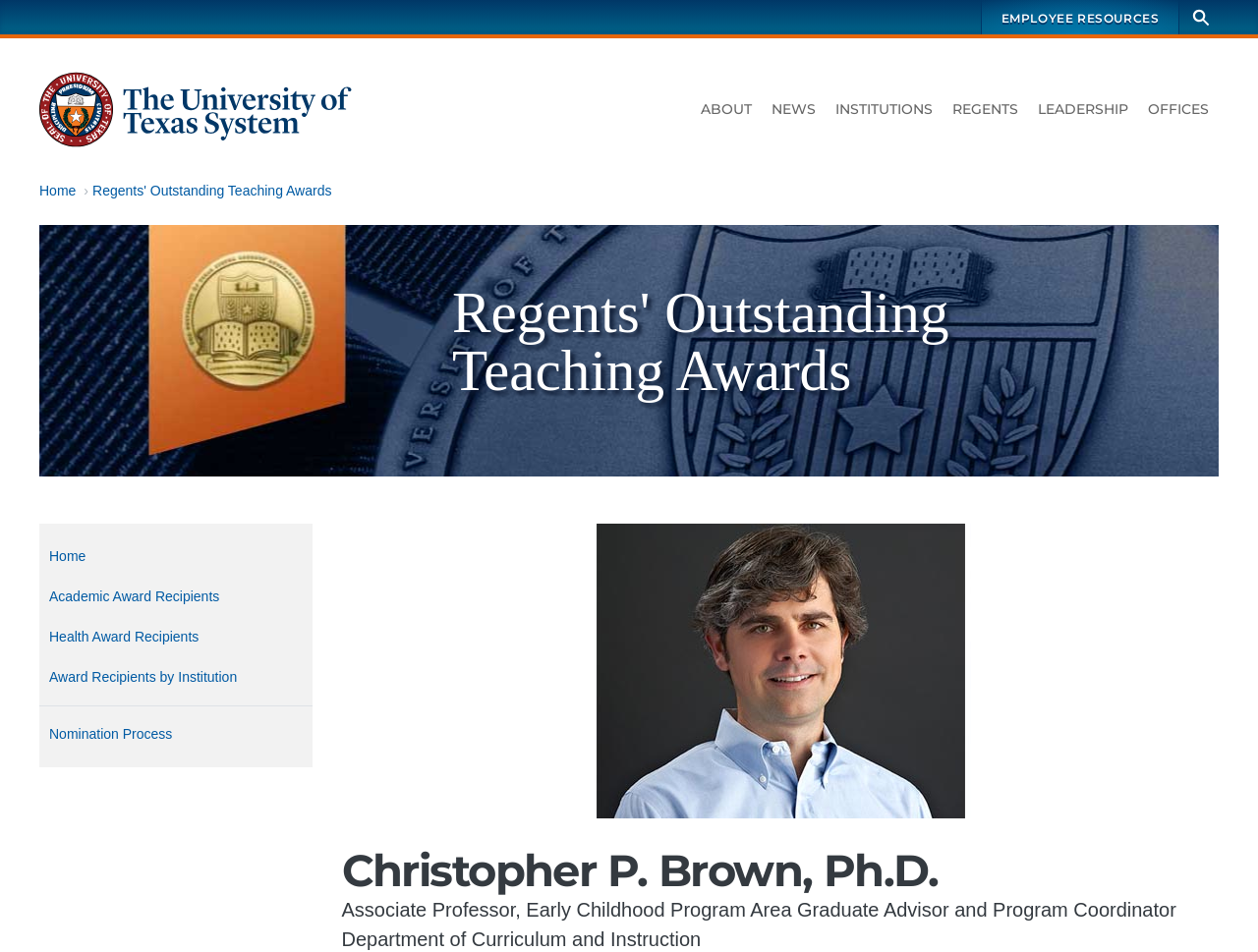What is the name of the university system?
Observe the image and answer the question with a one-word or short phrase response.

The University of Texas System